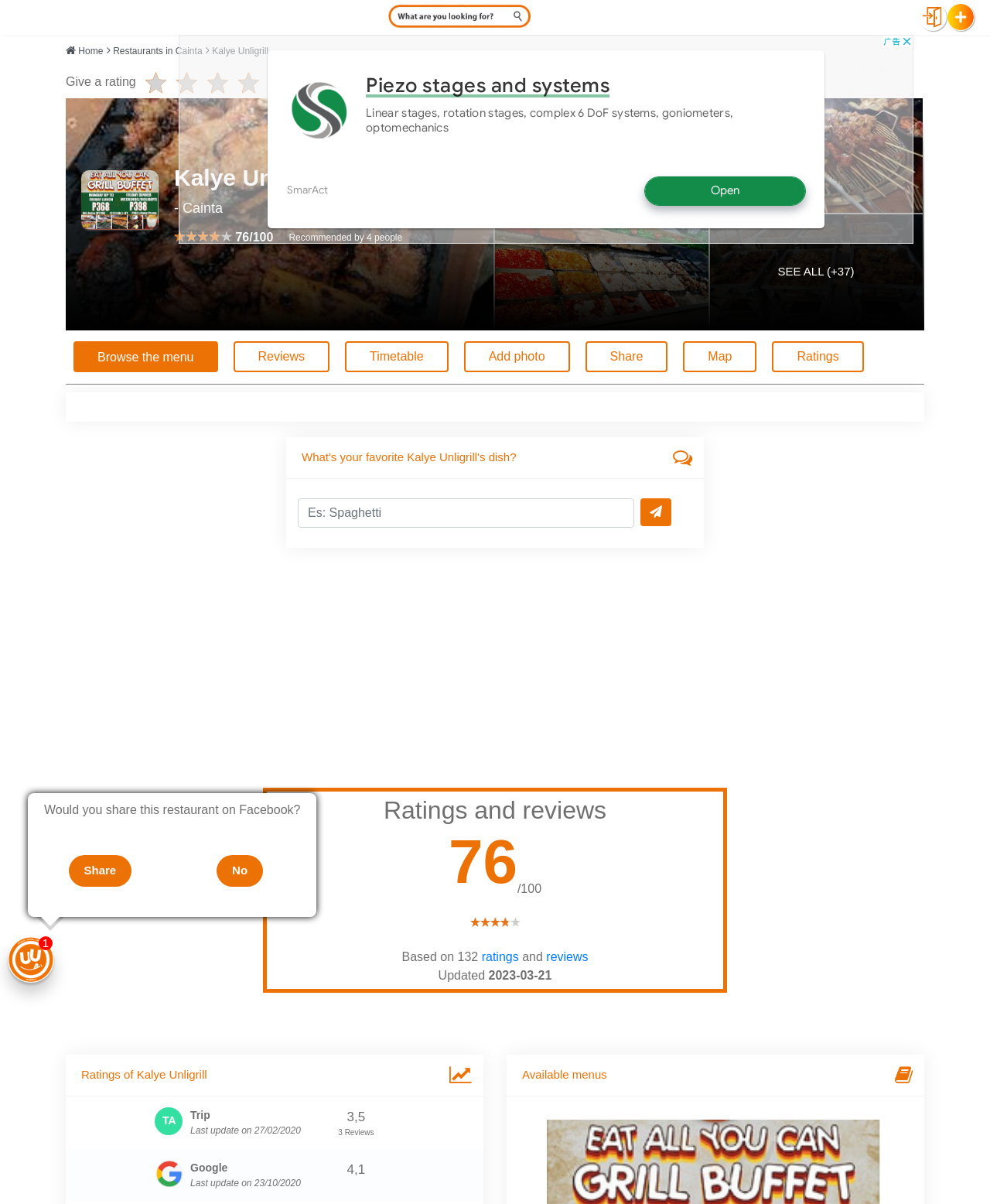Utilize the details in the image to thoroughly answer the following question: What is the location of Kalye Unligrill?

The location of Kalye Unligrill can be found on the webpage, specifically in the heading 'Kalye Unligrill' where it is mentioned as 'Kalye Unligrill, Cainta'.